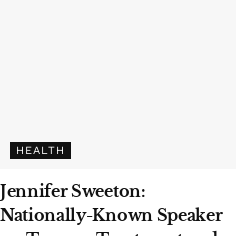What is Jennifer Sweeton's profession?
Look at the screenshot and give a one-word or phrase answer.

Speaker